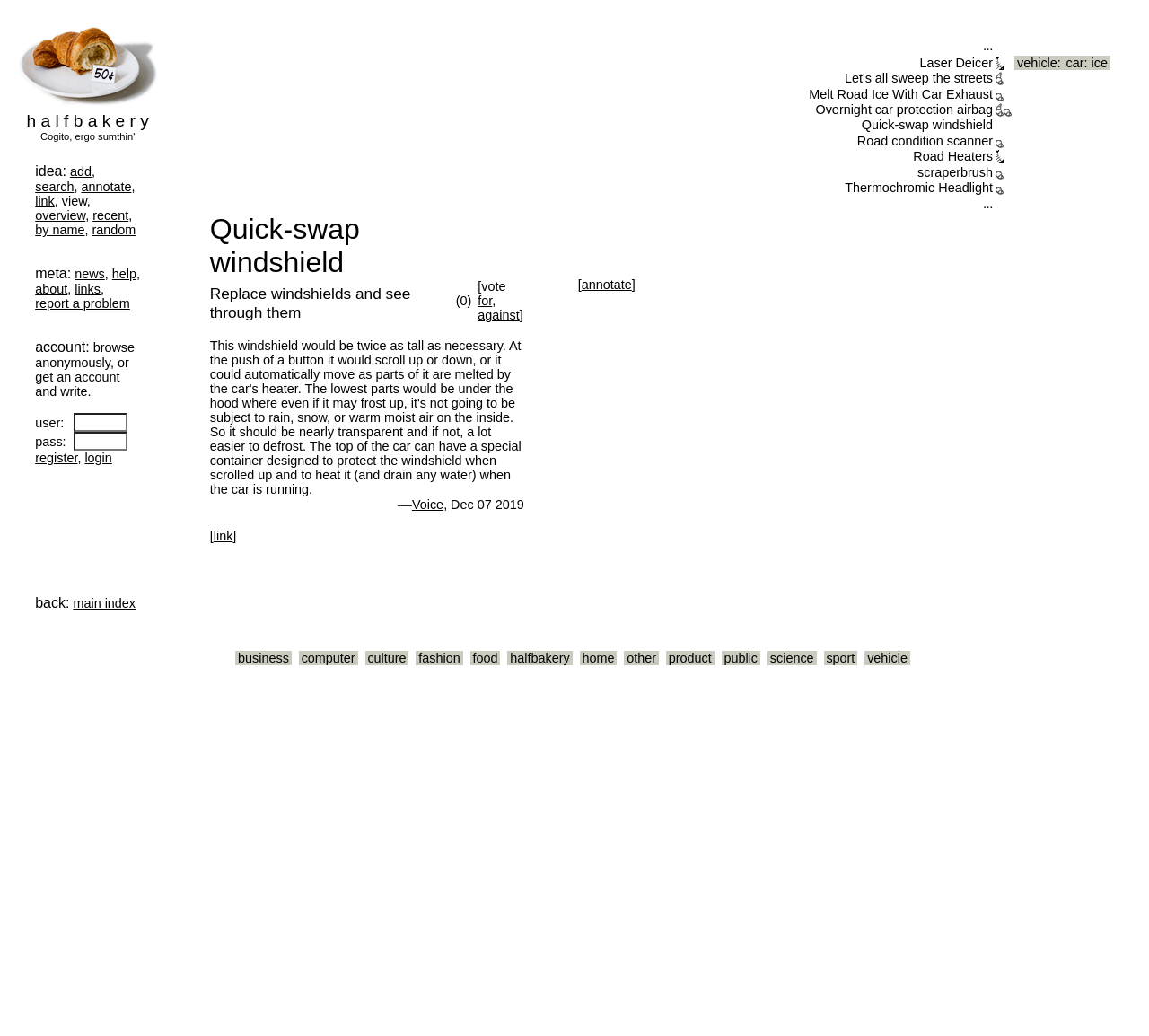Please identify the coordinates of the bounding box that should be clicked to fulfill this instruction: "click the 'add' link".

[0.061, 0.159, 0.08, 0.173]